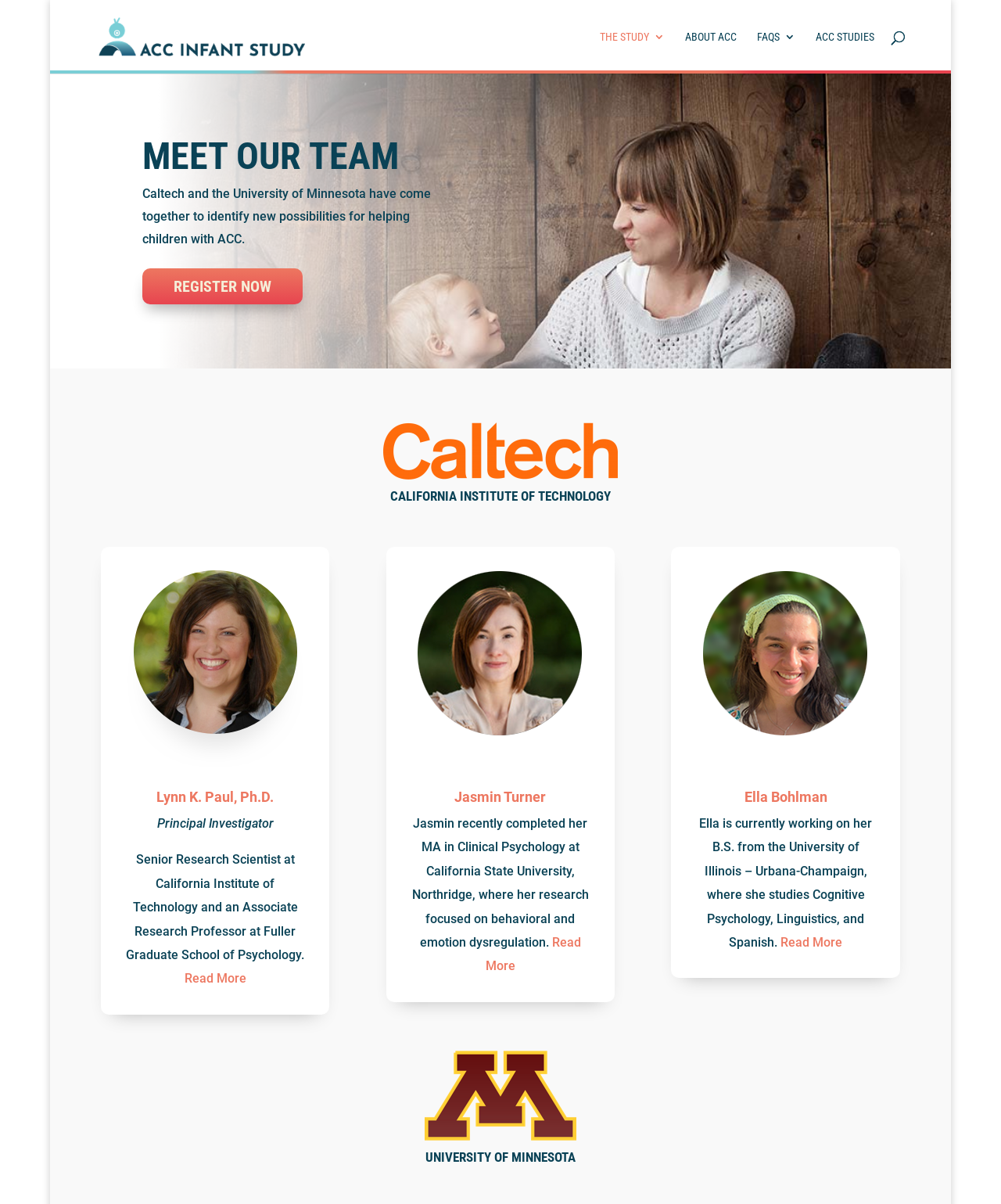Determine the bounding box coordinates for the UI element with the following description: "California Institute of Technology". The coordinates should be four float numbers between 0 and 1, represented as [left, top, right, bottom].

[0.39, 0.405, 0.61, 0.418]